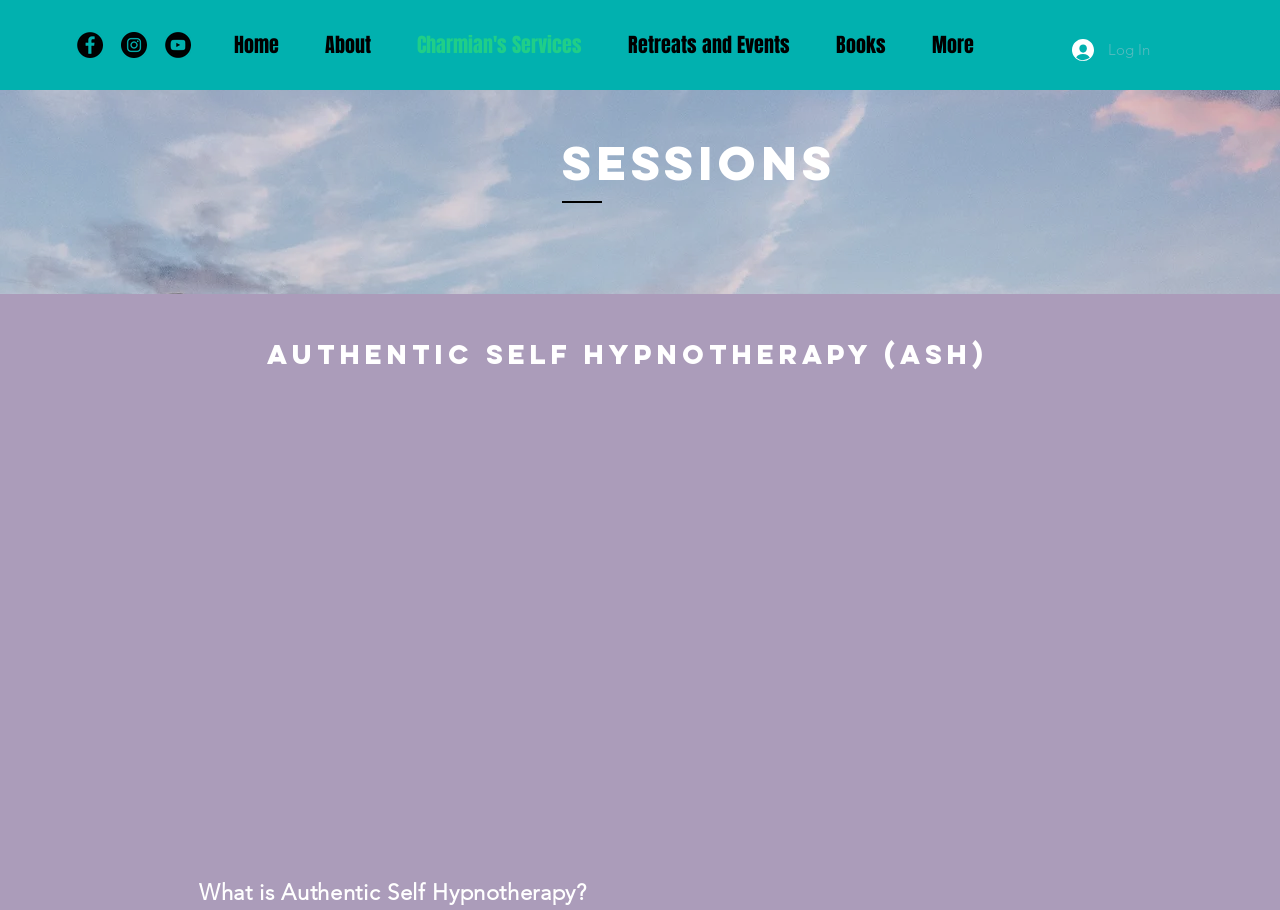Given the element description: "Retreats and Events", predict the bounding box coordinates of the UI element it refers to, using four float numbers between 0 and 1, i.e., [left, top, right, bottom].

[0.473, 0.027, 0.635, 0.071]